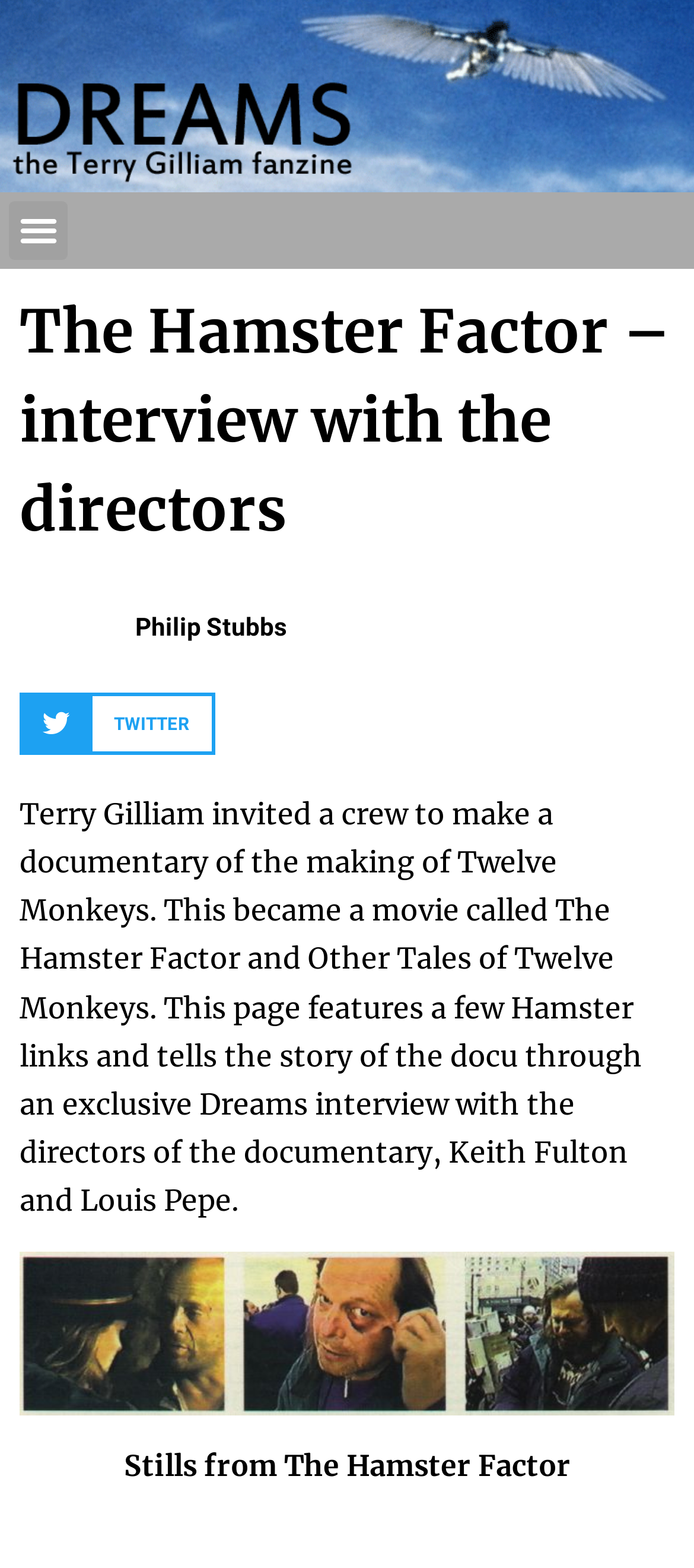Identify the bounding box coordinates for the UI element described as: "Menu".

[0.013, 0.128, 0.097, 0.166]